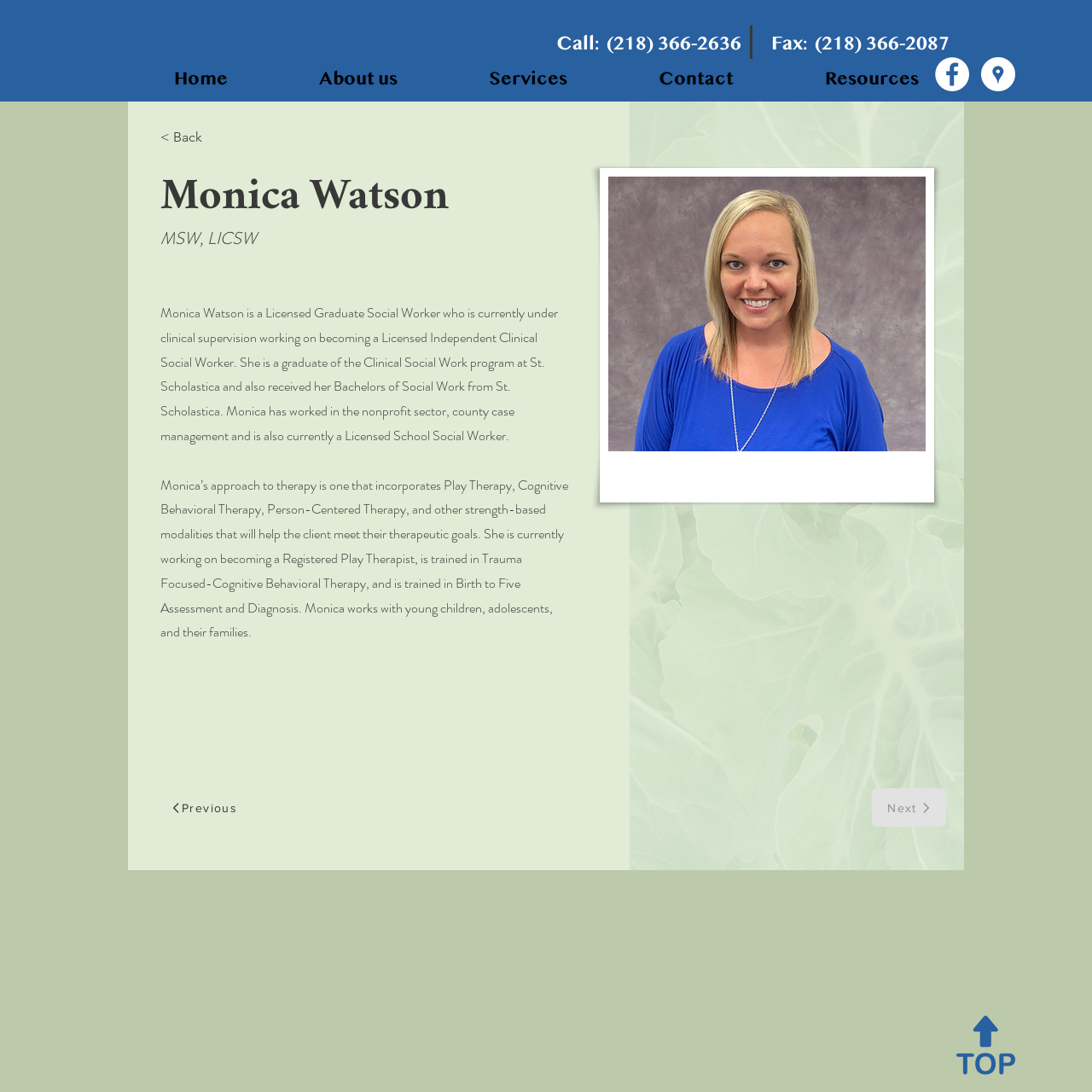Give a concise answer using only one word or phrase for this question:
What type of therapy does Monica Watson incorporate?

Play Therapy, Cognitive Behavioral Therapy